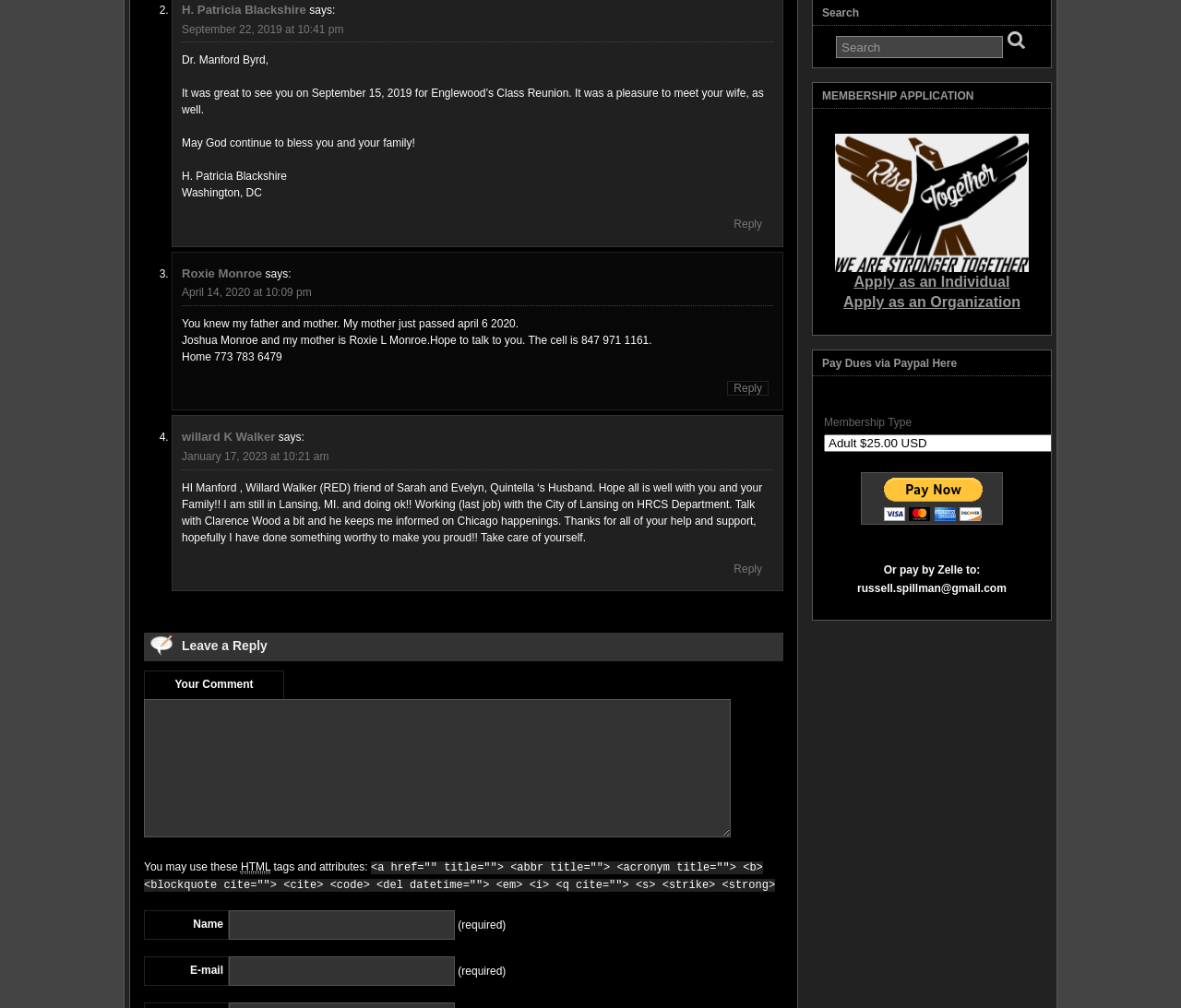Show the bounding box coordinates for the element that needs to be clicked to execute the following instruction: "Reply to Roxie Monroe". Provide the coordinates in the form of four float numbers between 0 and 1, i.e., [left, top, right, bottom].

[0.616, 0.378, 0.651, 0.392]